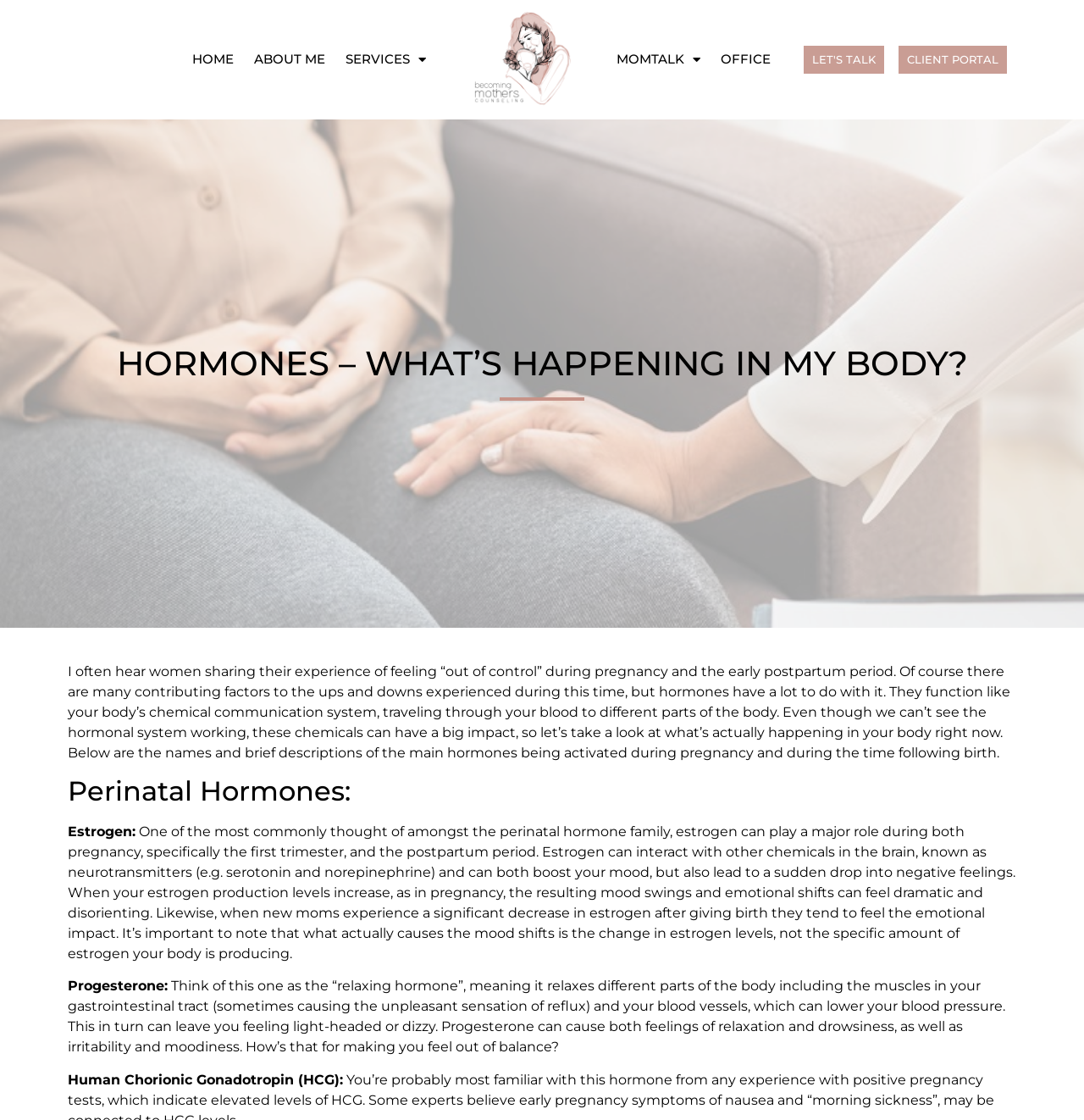Offer a detailed account of what is visible on the webpage.

The webpage is about hormones and their effects on the body, specifically during pregnancy and the postpartum period. At the top, there is a navigation menu with links to "HOME", "ABOUT ME", "SERVICES", "MOMTALK", "OFFICE", "LET'S TALK", and "CLIENT PORTAL". 

Below the navigation menu, there is a main heading "HORMONES – WHAT’S HAPPENING IN MY BODY?" followed by a paragraph of text that explains how hormones function as the body's chemical communication system and their impact on the body during pregnancy and postpartum. 

Further down, there is a subheading "Perinatal Hormones:" followed by descriptions of three main hormones: Estrogen, Progesterone, and Human Chorionic Gonadotropin (HCG). Each hormone has a brief description explaining its role and effects on the body. The descriptions are arranged in a vertical list, with each hormone's description below the previous one.